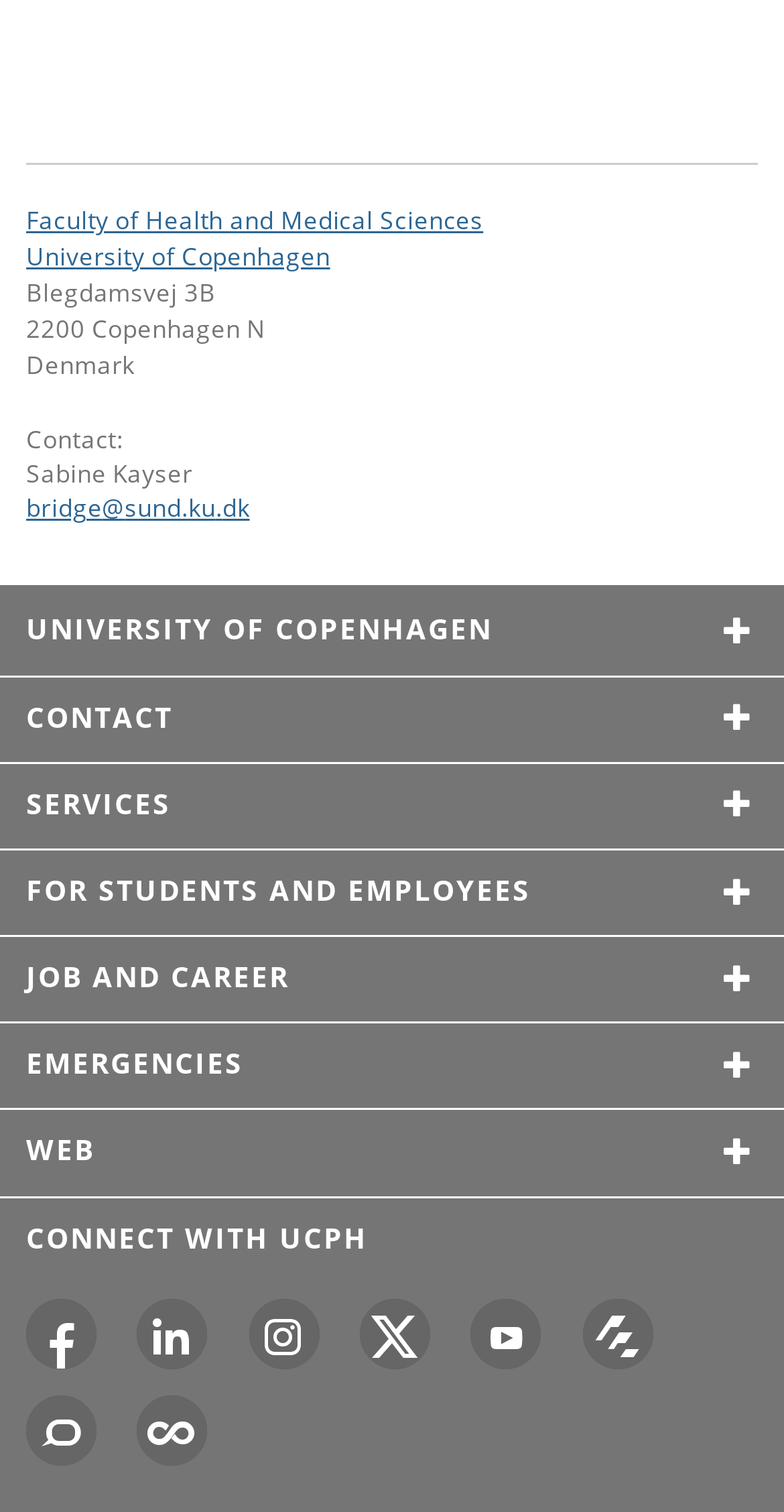What is the address of the University of Copenhagen?
Examine the image closely and answer the question with as much detail as possible.

I found the address by looking at the static text elements in the group element with ID 175. The address is composed of three parts: 'Blegdamsvej 3B' on the first line, '2200 Copenhagen N' on the second line, and 'Denmark' on the third line.